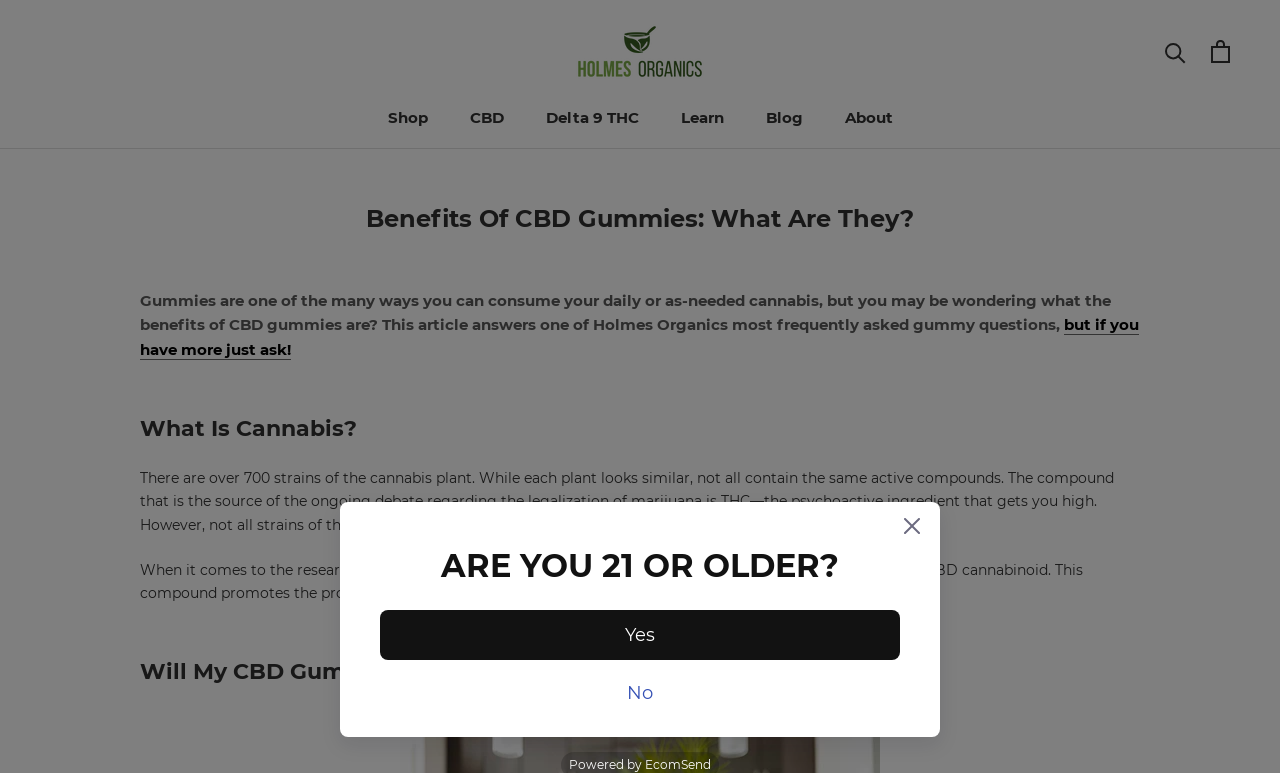Please extract the title of the webpage.

Benefits Of CBD Gummies: What Are They?